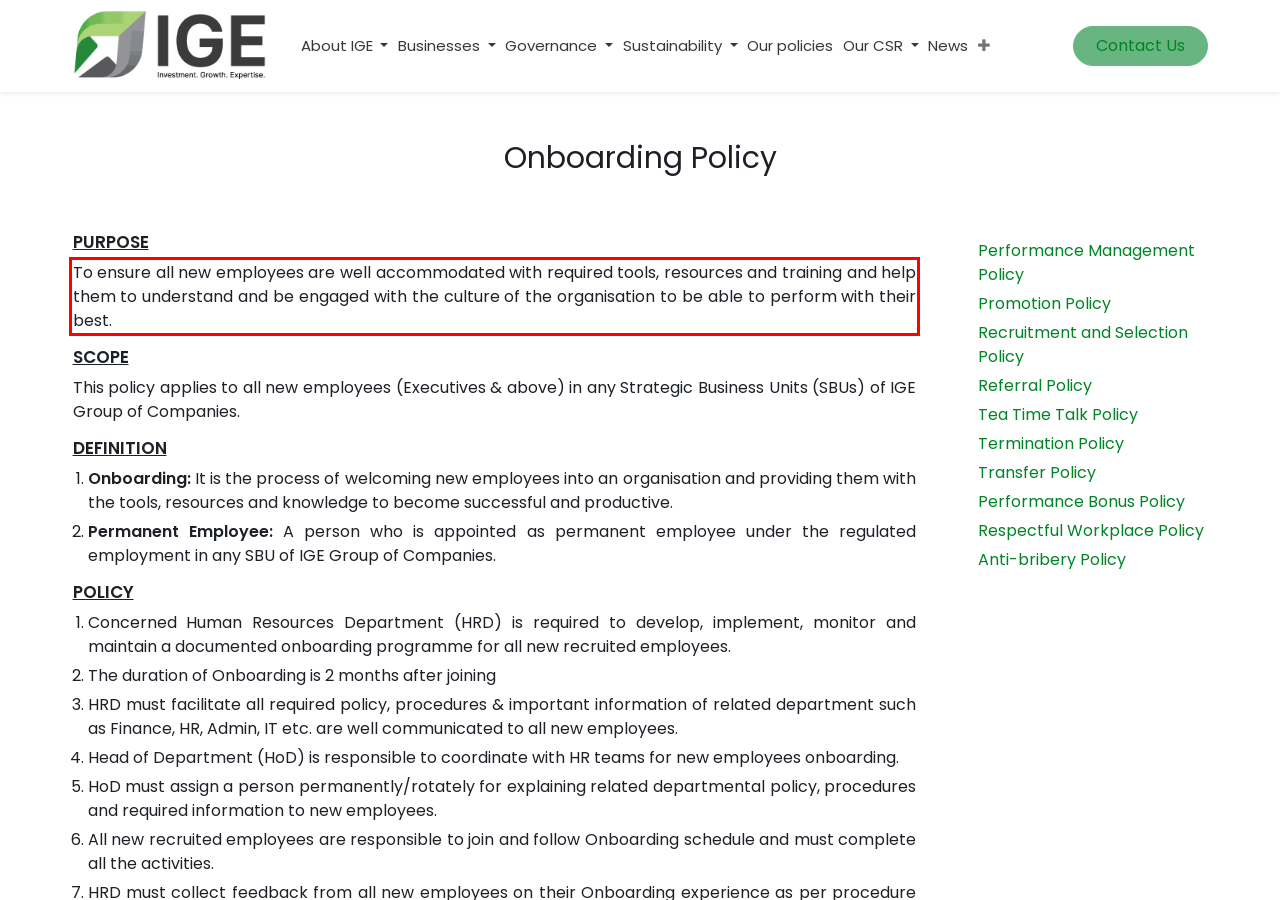Using the provided screenshot, read and generate the text content within the red-bordered area.

To ensure all new employees are well accommodated with required tools, resources and training and help them to understand and be engaged with the culture of the organisation to be able to perform with their best.